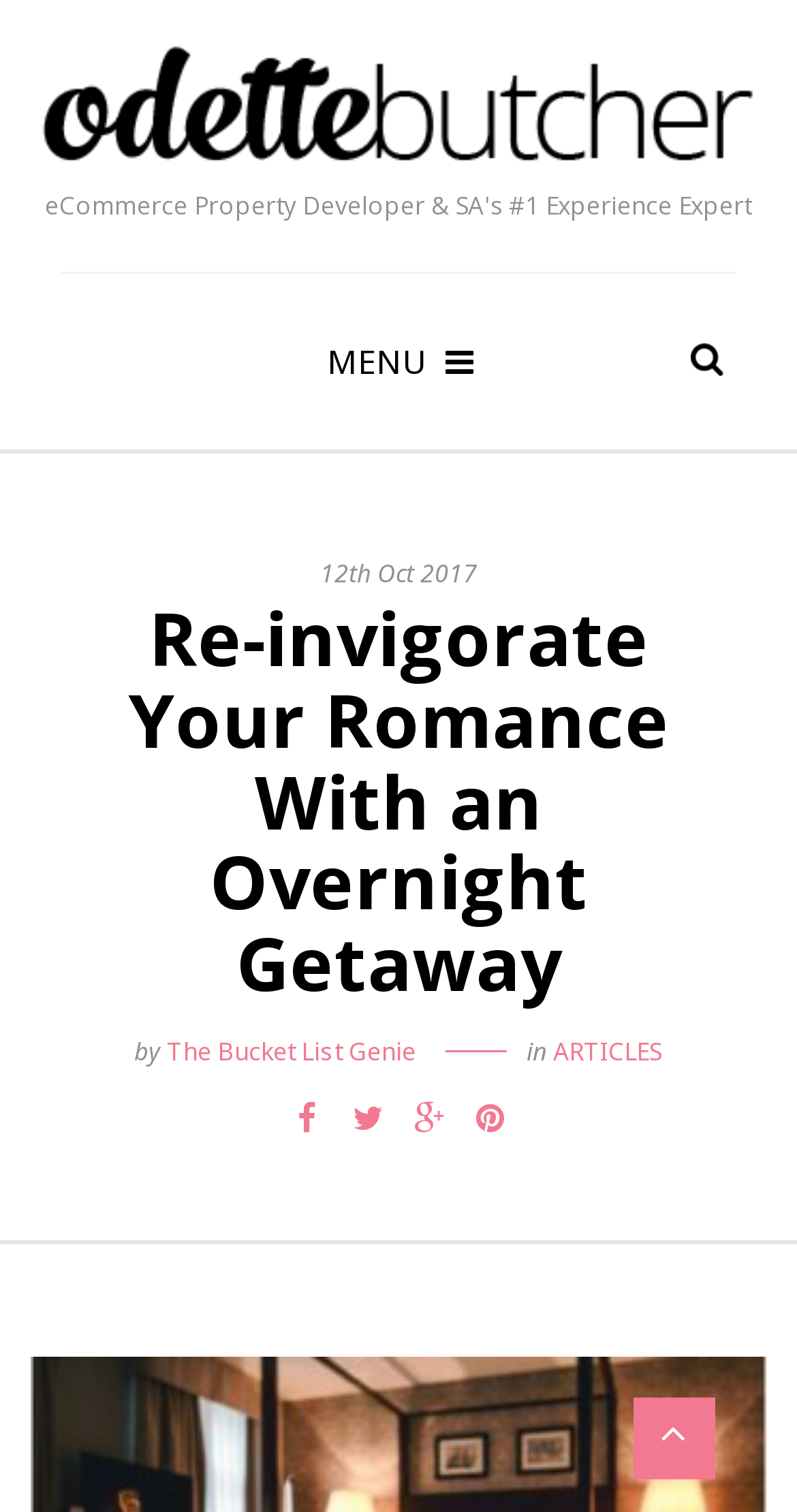What category is the article in?
Kindly offer a detailed explanation using the data available in the image.

The category of the article can be found by looking at the text 'in ARTICLES' which indicates that the article is in the ARTICLES category.